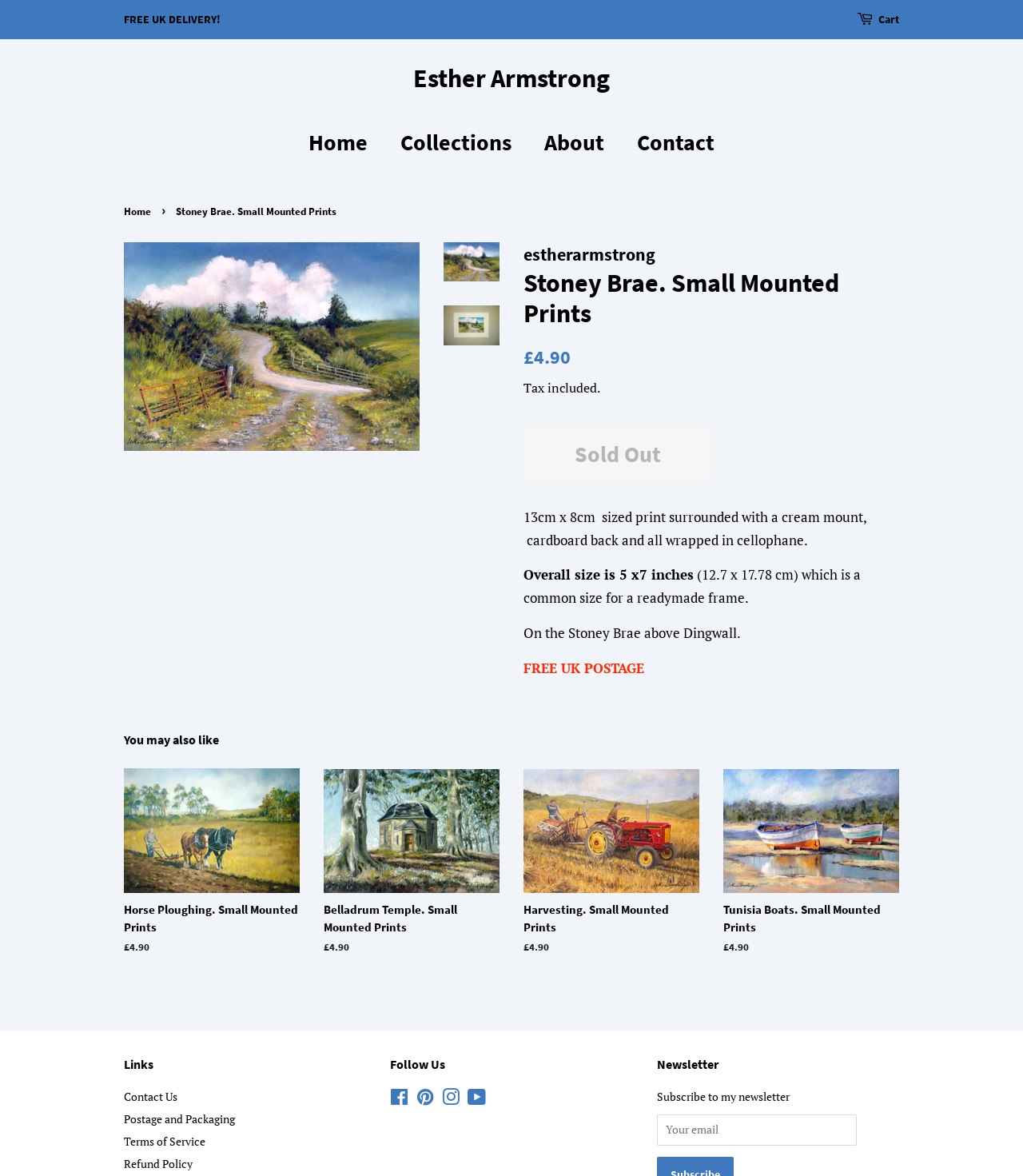Locate the bounding box coordinates of the segment that needs to be clicked to meet this instruction: "Click on the 'FREE UK DELIVERY!' link".

[0.121, 0.01, 0.216, 0.022]